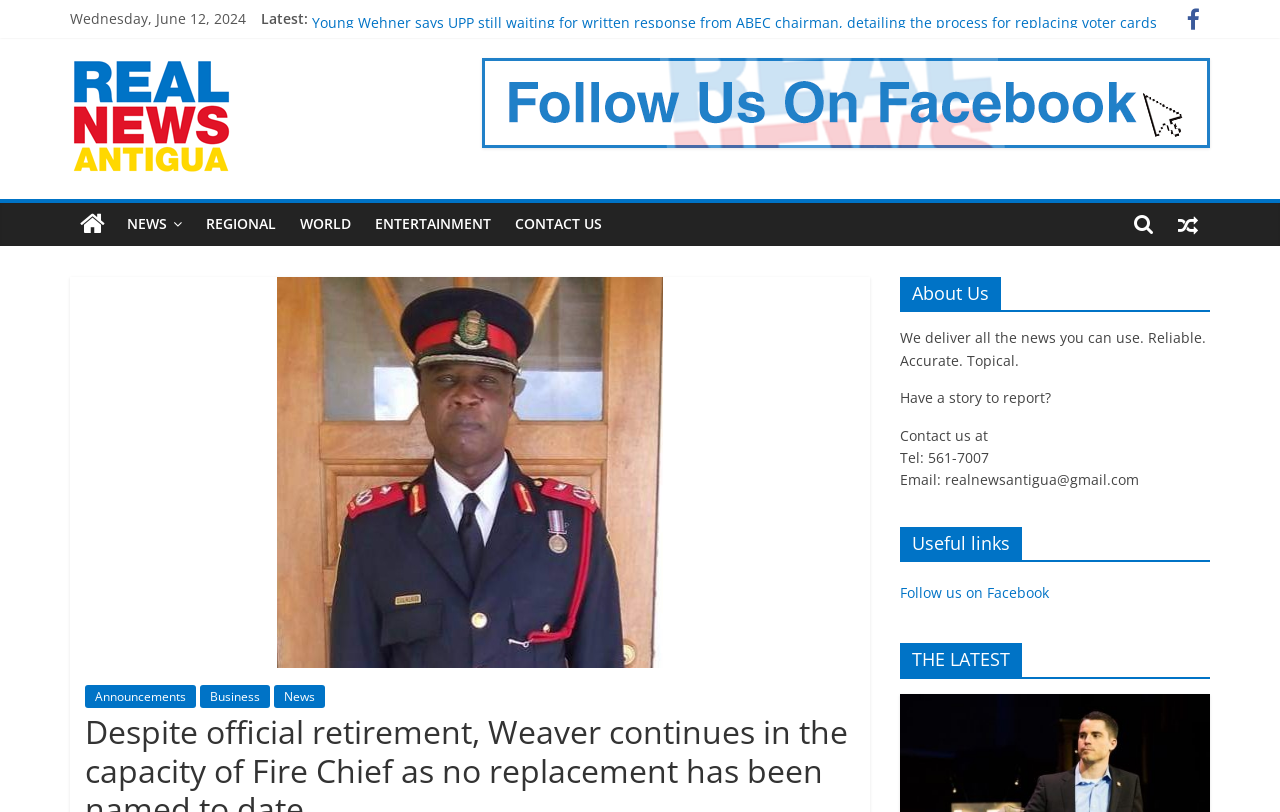Identify the bounding box coordinates of the section to be clicked to complete the task described by the following instruction: "Read 'About Us'". The coordinates should be four float numbers between 0 and 1, formatted as [left, top, right, bottom].

[0.703, 0.341, 0.945, 0.385]